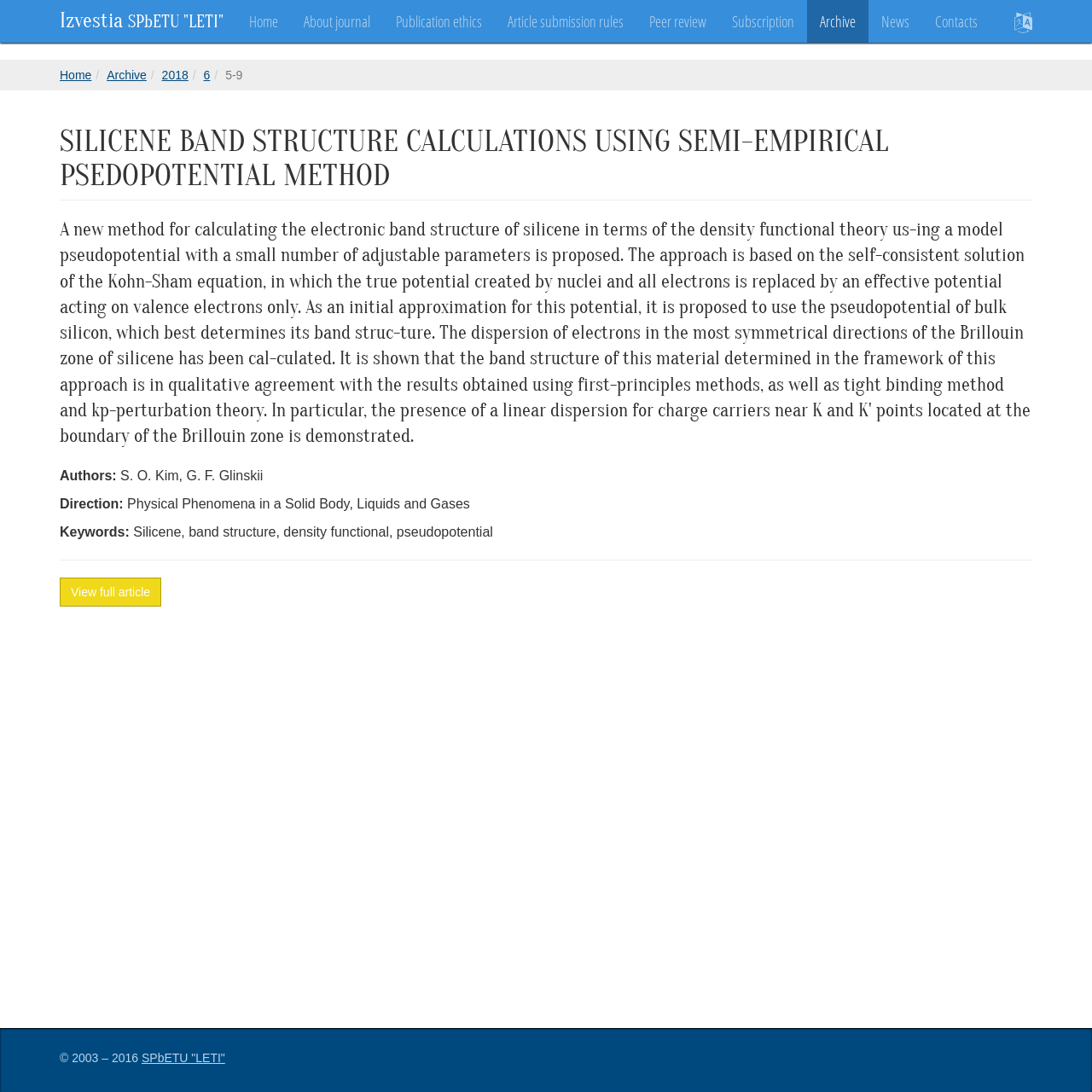Please indicate the bounding box coordinates of the element's region to be clicked to achieve the instruction: "Visit the archive". Provide the coordinates as four float numbers between 0 and 1, i.e., [left, top, right, bottom].

[0.739, 0.0, 0.795, 0.039]